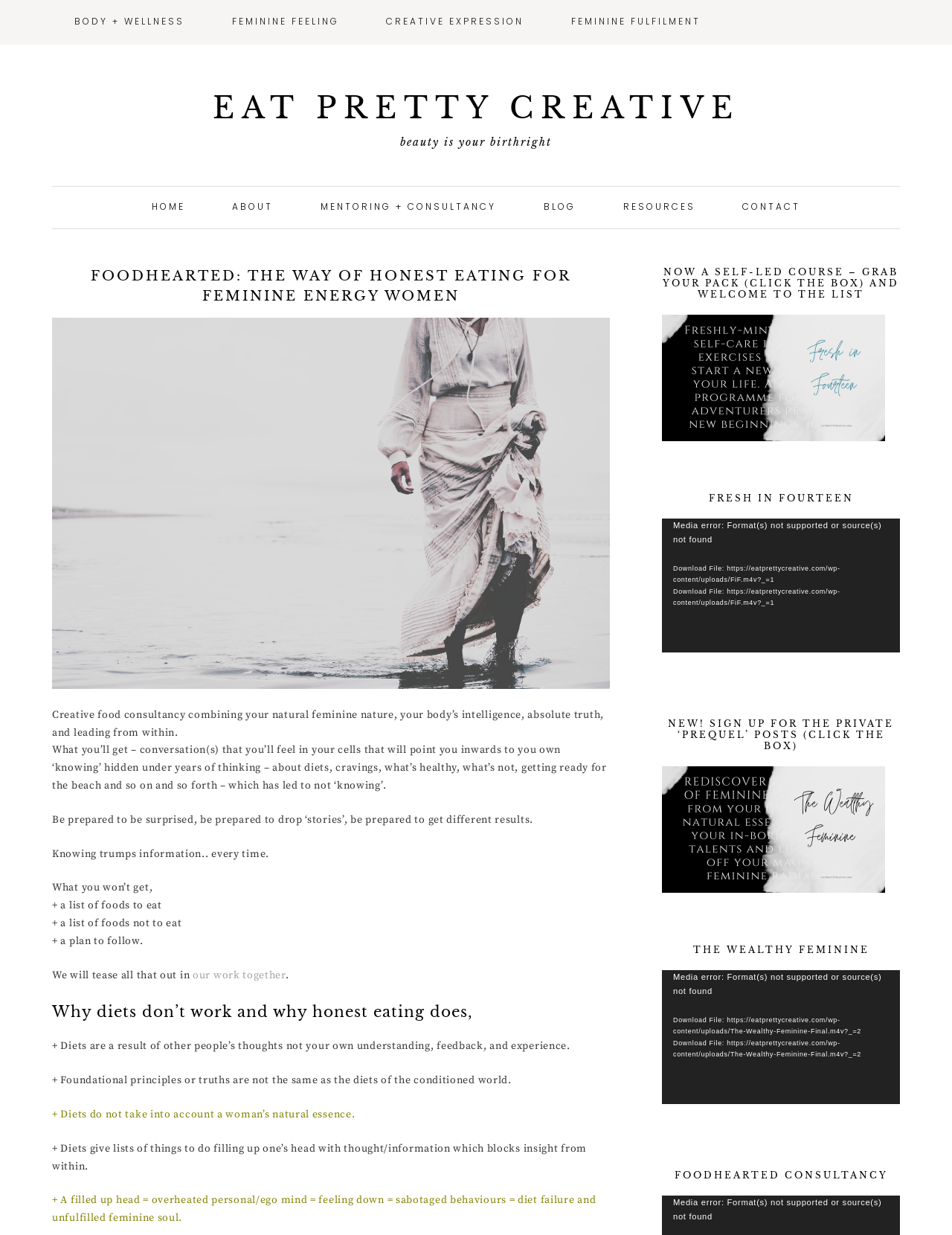Extract the main title from the webpage and generate its text.

FOODHEARTED: THE WAY OF HONEST EATING FOR FEMININE ENERGY WOMEN